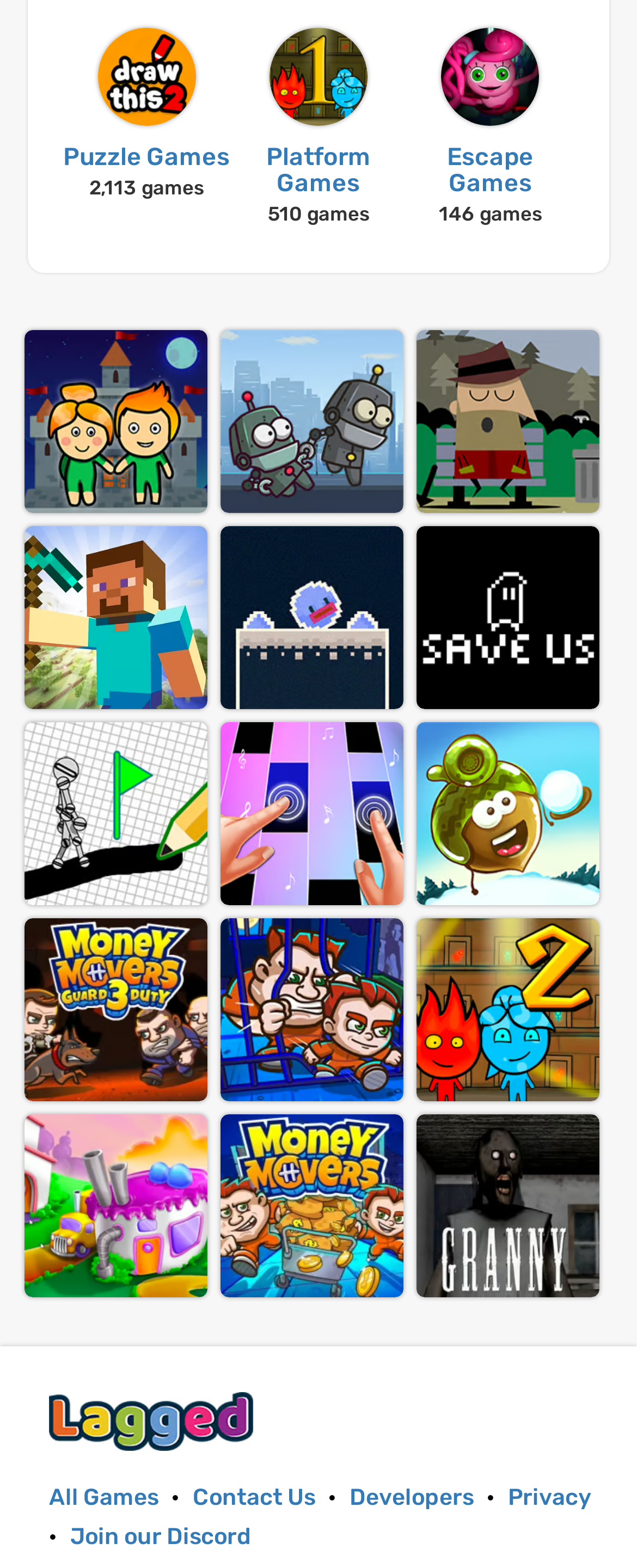Show me the bounding box coordinates of the clickable region to achieve the task as per the instruction: "Explore All Games".

[0.077, 0.943, 0.262, 0.968]